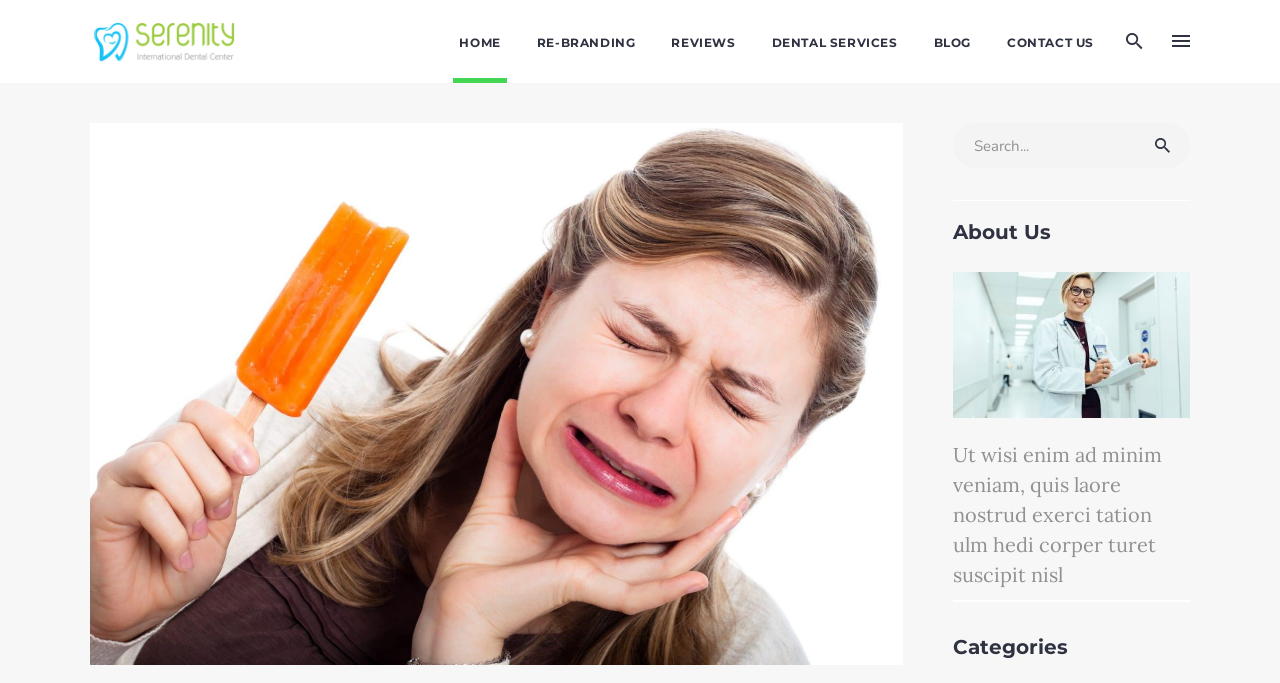How many categories are listed on the webpage?
Please look at the screenshot and answer in one word or a short phrase.

1